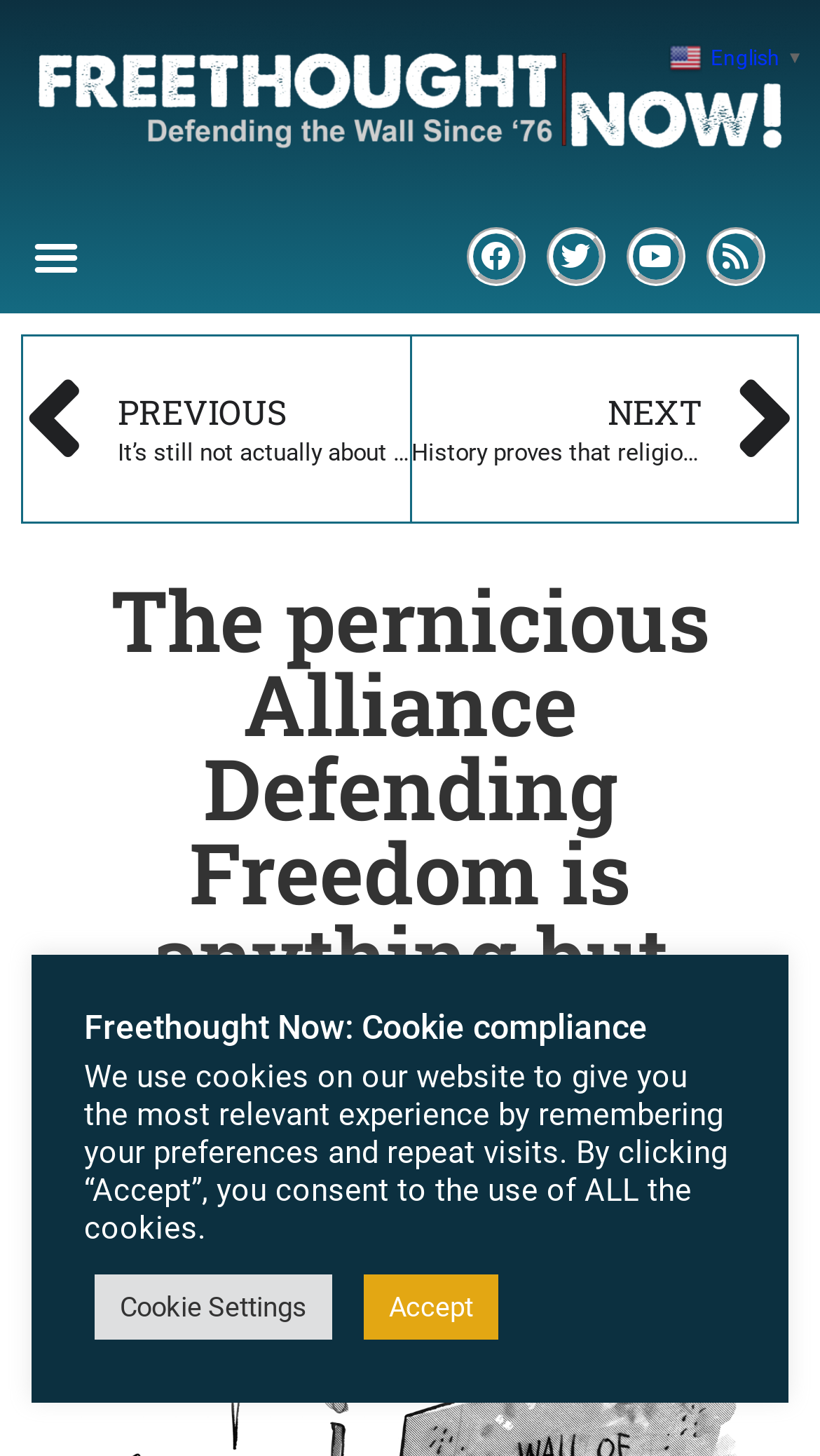Please find the bounding box coordinates of the element's region to be clicked to carry out this instruction: "Click the Facebook link".

[0.568, 0.157, 0.64, 0.197]